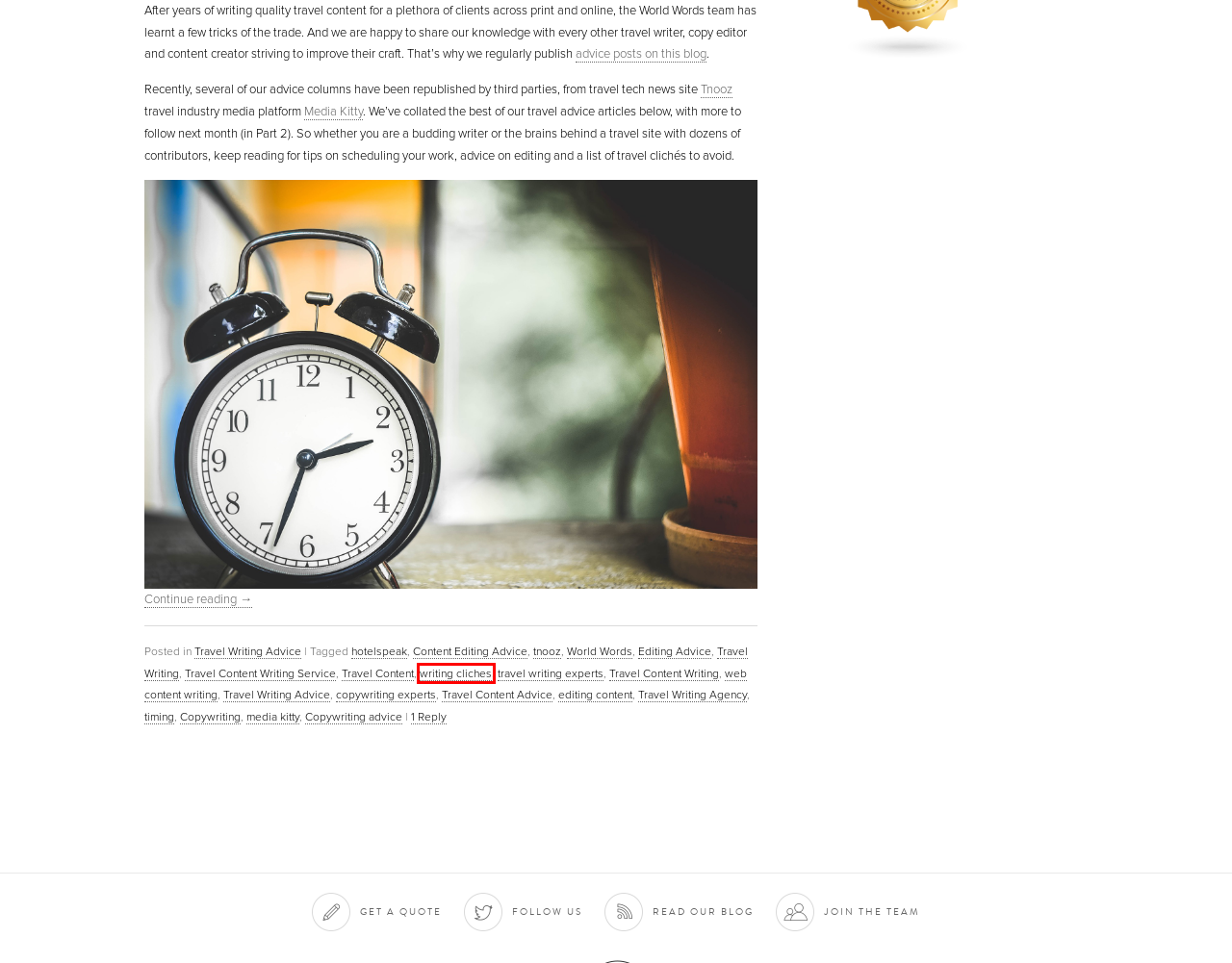Inspect the screenshot of a webpage with a red rectangle bounding box. Identify the webpage description that best corresponds to the new webpage after clicking the element inside the bounding box. Here are the candidates:
A. Travel Writing Agency Archives - World Words
B. Travel Writing Advice Archives - World Words
C. editing content Archives - World Words
D. writing cliches Archives - World Words
E. News on Travel Technology, Distribution and the Digital Economy | PhocusWire
F. World Words Archives - World Words
G. tnooz Archives - World Words
H. media kitty Archives - World Words

D